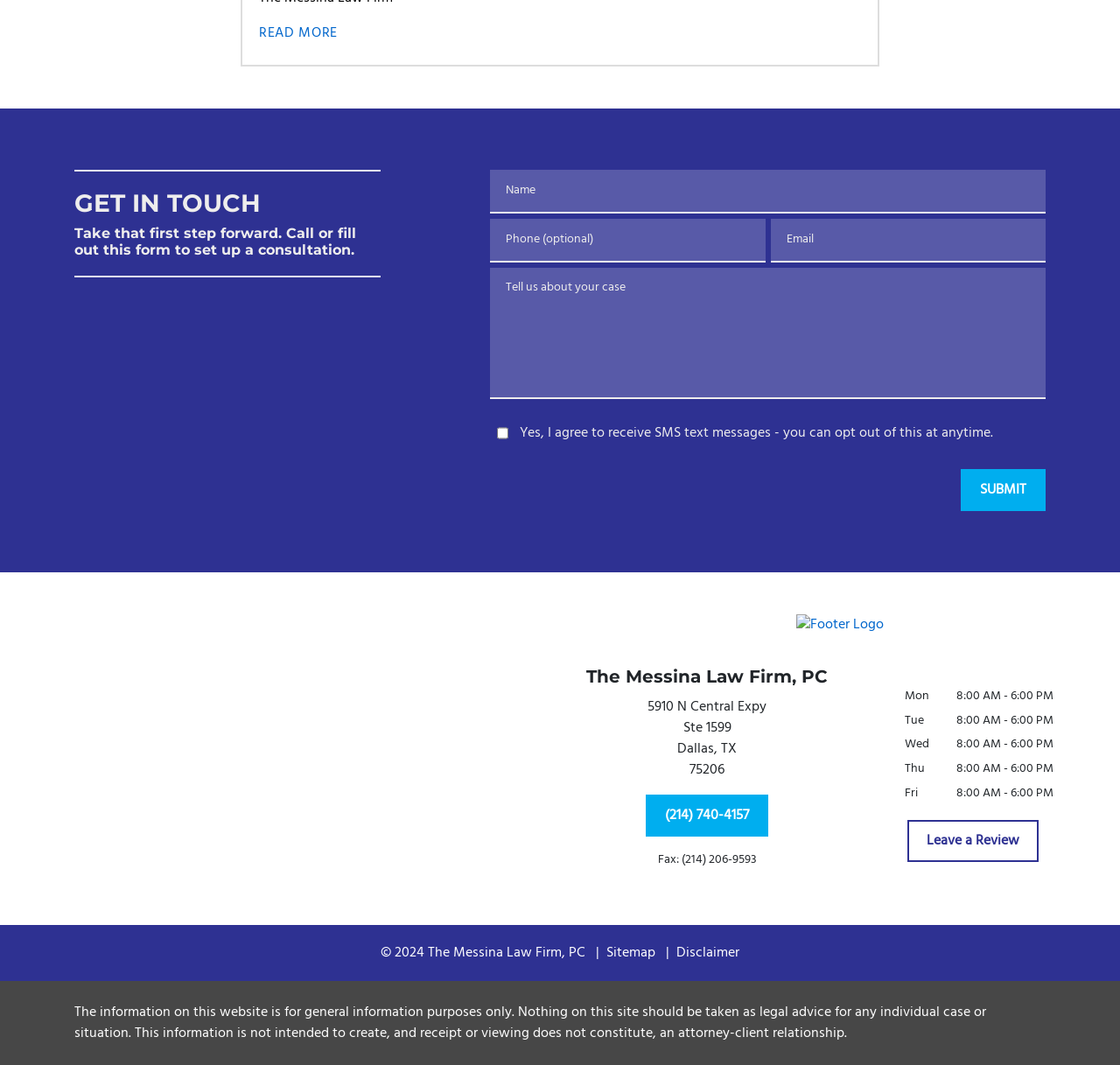Give a concise answer using one word or a phrase to the following question:
What is the address of The Messina Law Firm, PC?

5910 N Central Expy, Ste 1599, Dallas, TX 75206